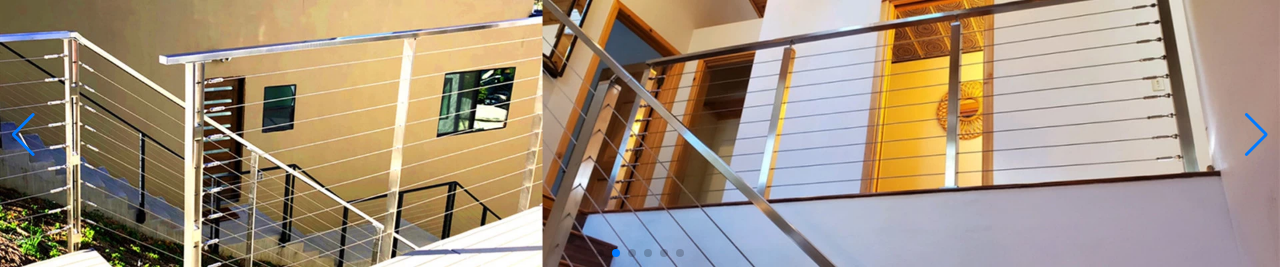Using the image as a reference, answer the following question in as much detail as possible:
What is the purpose of the horizontal cables in the left railing?

According to the caption, the horizontal cables in the left railing are designed to enhance visibility and safety along the staircase leading to the entrance, providing a functional and modern design element.